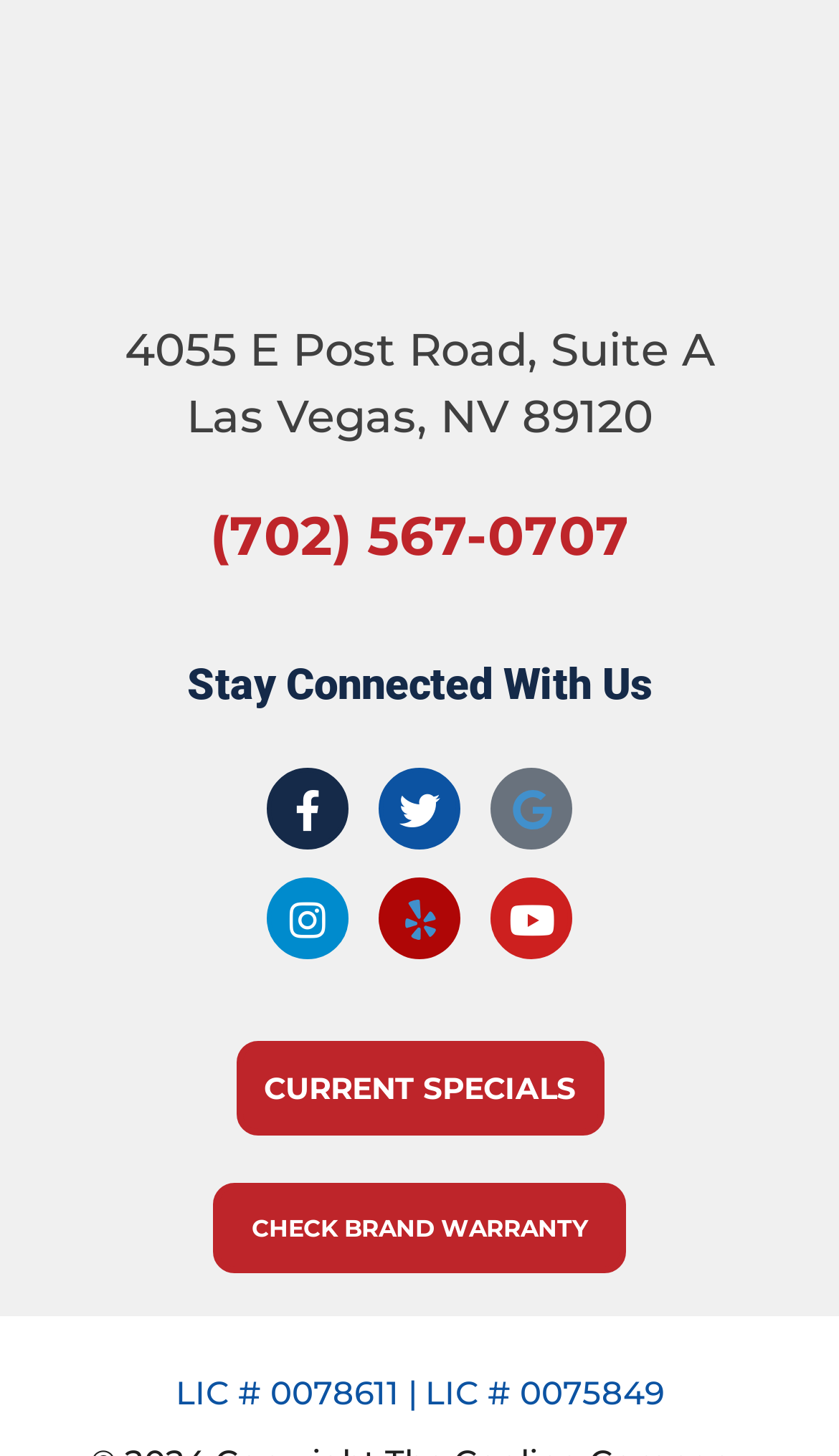Locate the bounding box coordinates of the element I should click to achieve the following instruction: "call the phone number".

[0.25, 0.346, 0.75, 0.39]